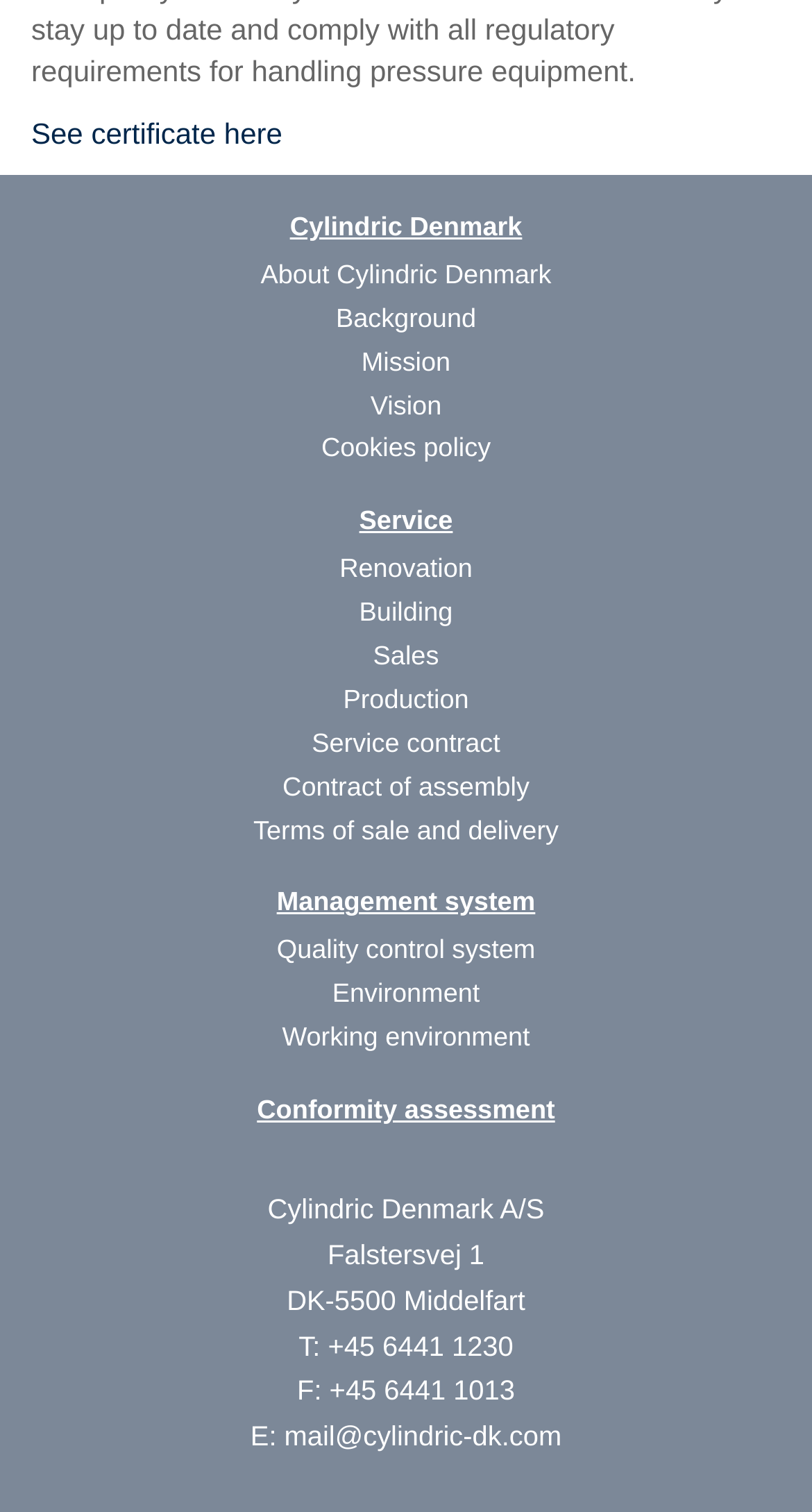Please specify the bounding box coordinates of the area that should be clicked to accomplish the following instruction: "Click on 'See certificate here'". The coordinates should consist of four float numbers between 0 and 1, i.e., [left, top, right, bottom].

[0.038, 0.077, 0.348, 0.099]